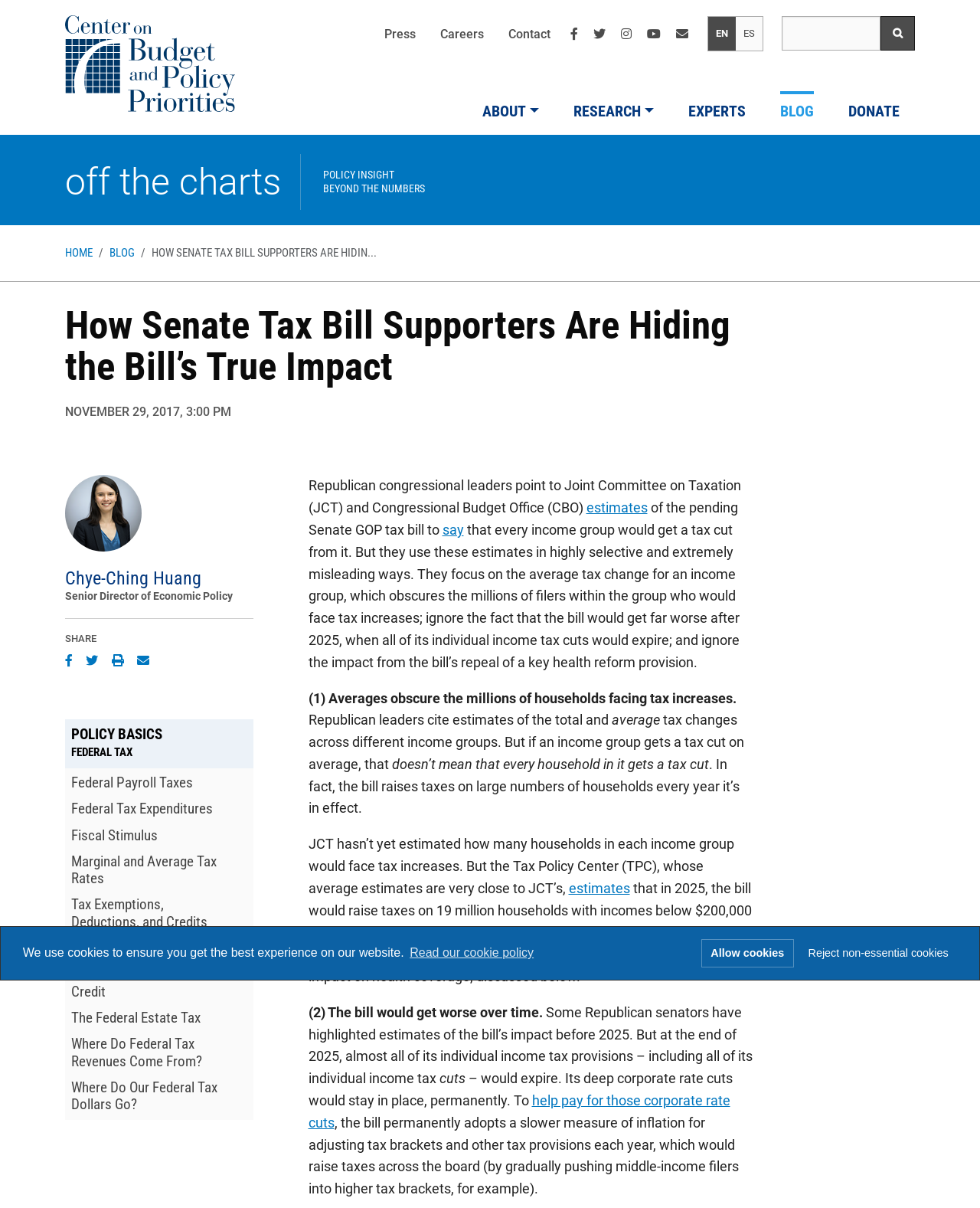Locate the bounding box coordinates of the clickable area to execute the instruction: "Go to the home page". Provide the coordinates as four float numbers between 0 and 1, represented as [left, top, right, bottom].

[0.066, 0.014, 0.252, 0.026]